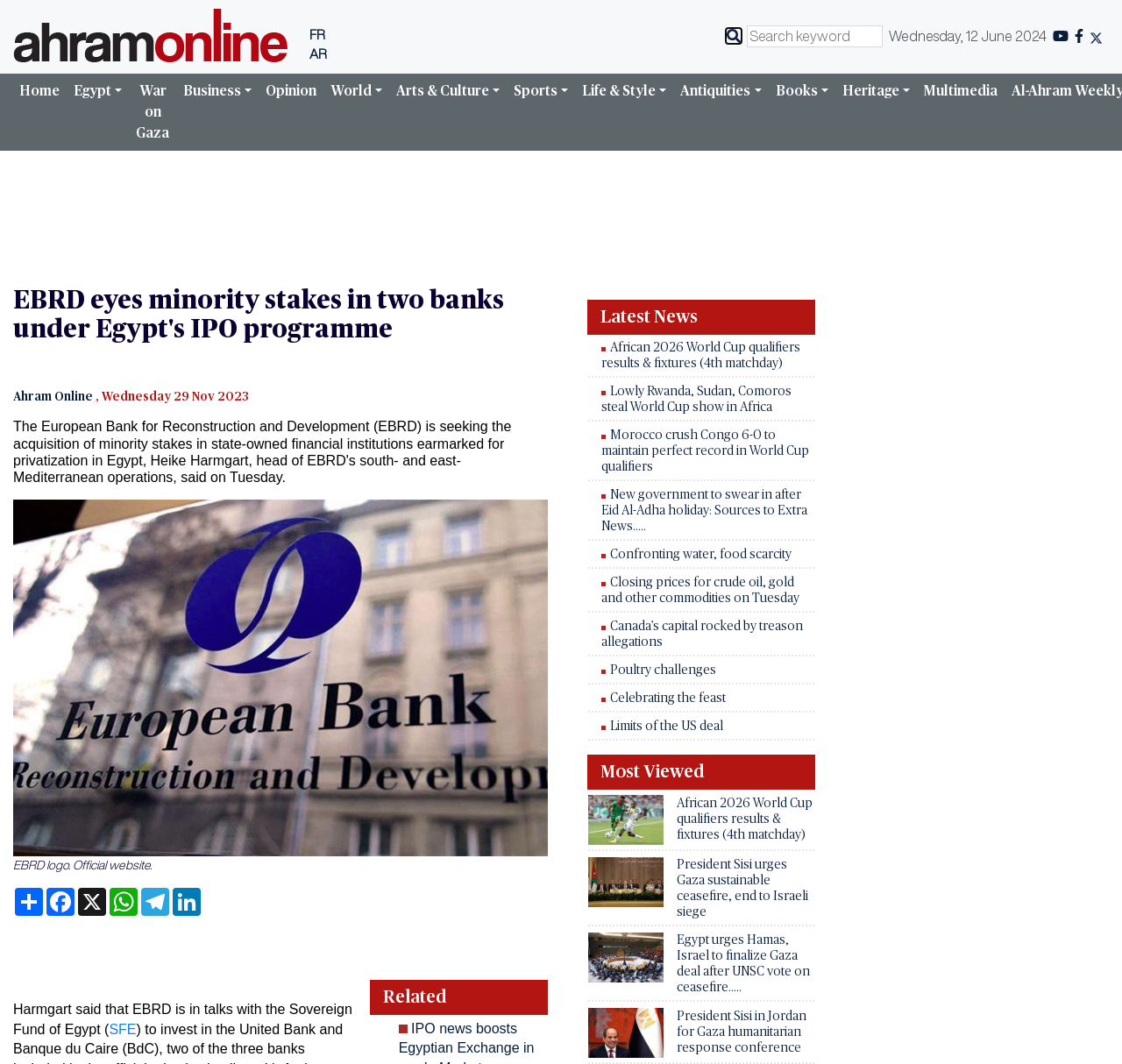How many news articles are listed under 'Latest News'?
Answer the question with detailed information derived from the image.

I counted the number of LayoutTableCell elements under the 'Latest News' section and found 9 news articles listed.